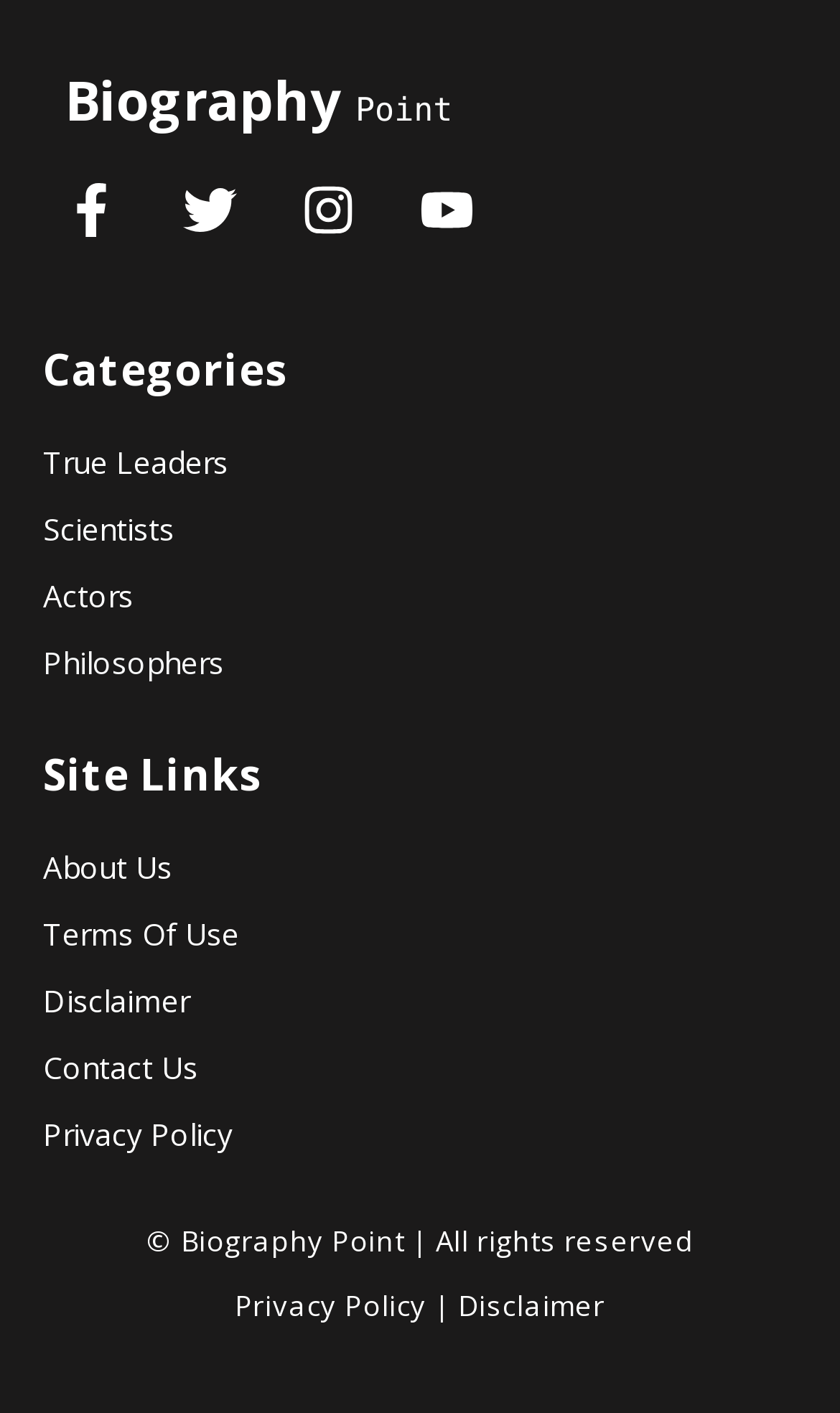Please provide a comprehensive response to the question below by analyzing the image: 
How many site links are available?

The site links can be found under the 'Site Links' heading, which is located at the bottom-left section of the webpage. There are five links listed under this heading, namely 'About Us', 'Terms Of Use', 'Disclaimer', 'Contact Us', and 'Privacy Policy'.